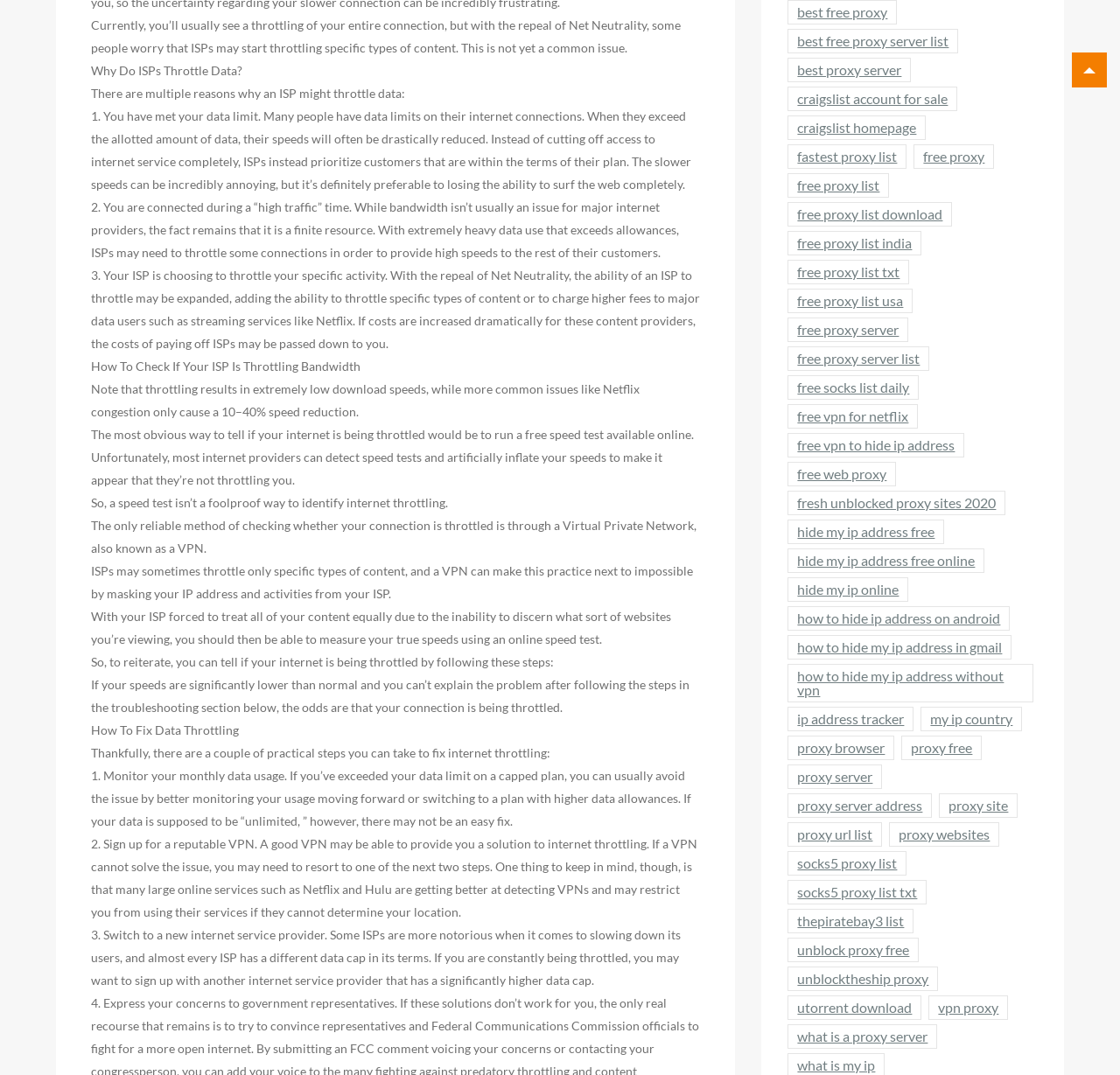What is data throttling?
Carefully examine the image and provide a detailed answer to the question.

Based on the webpage content, data throttling refers to the practice of Internet Service Providers (ISPs) limiting the speed of internet connections, often due to exceeding data limits or during high-traffic times.